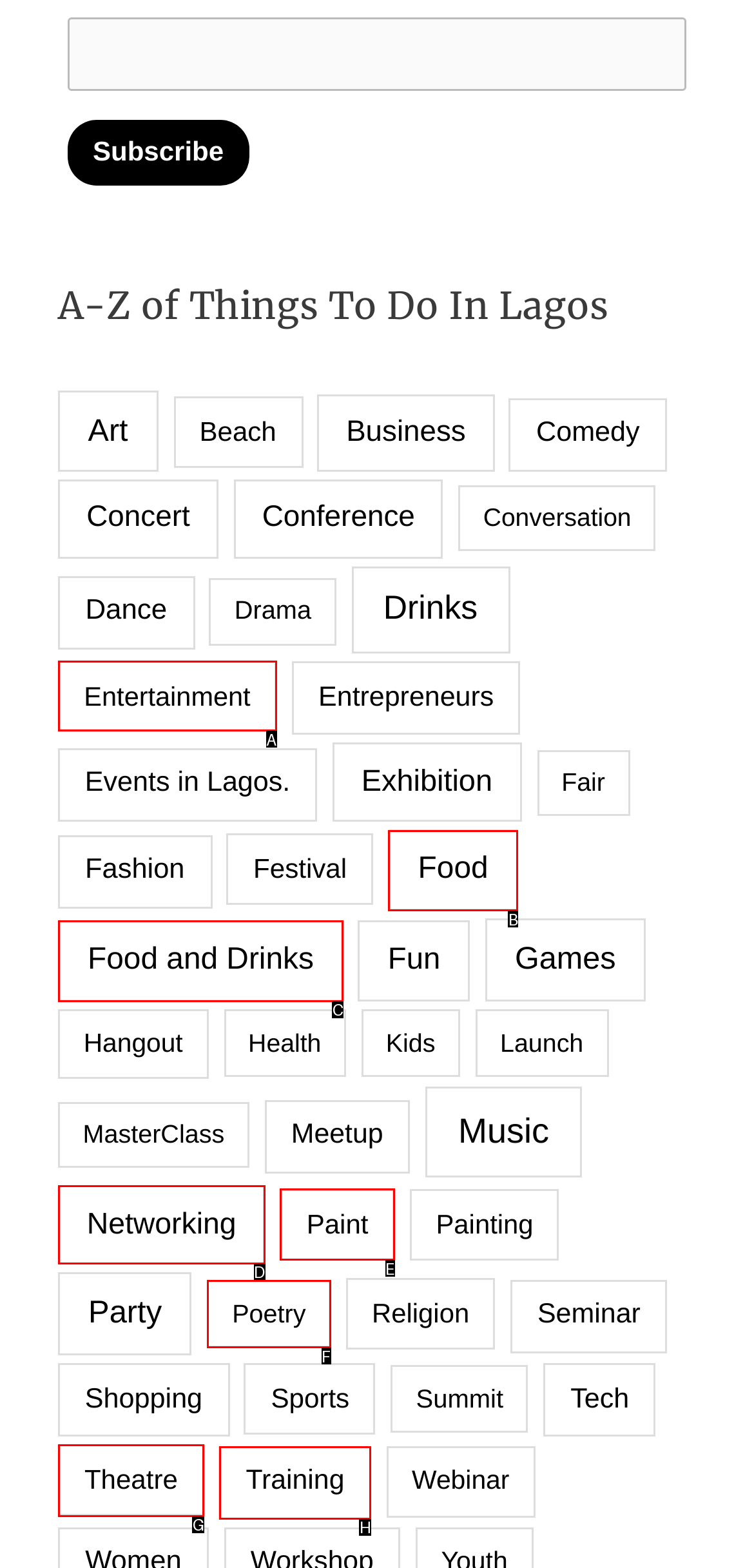Determine the HTML element that aligns with the description: Food and Drinks
Answer by stating the letter of the appropriate option from the available choices.

C